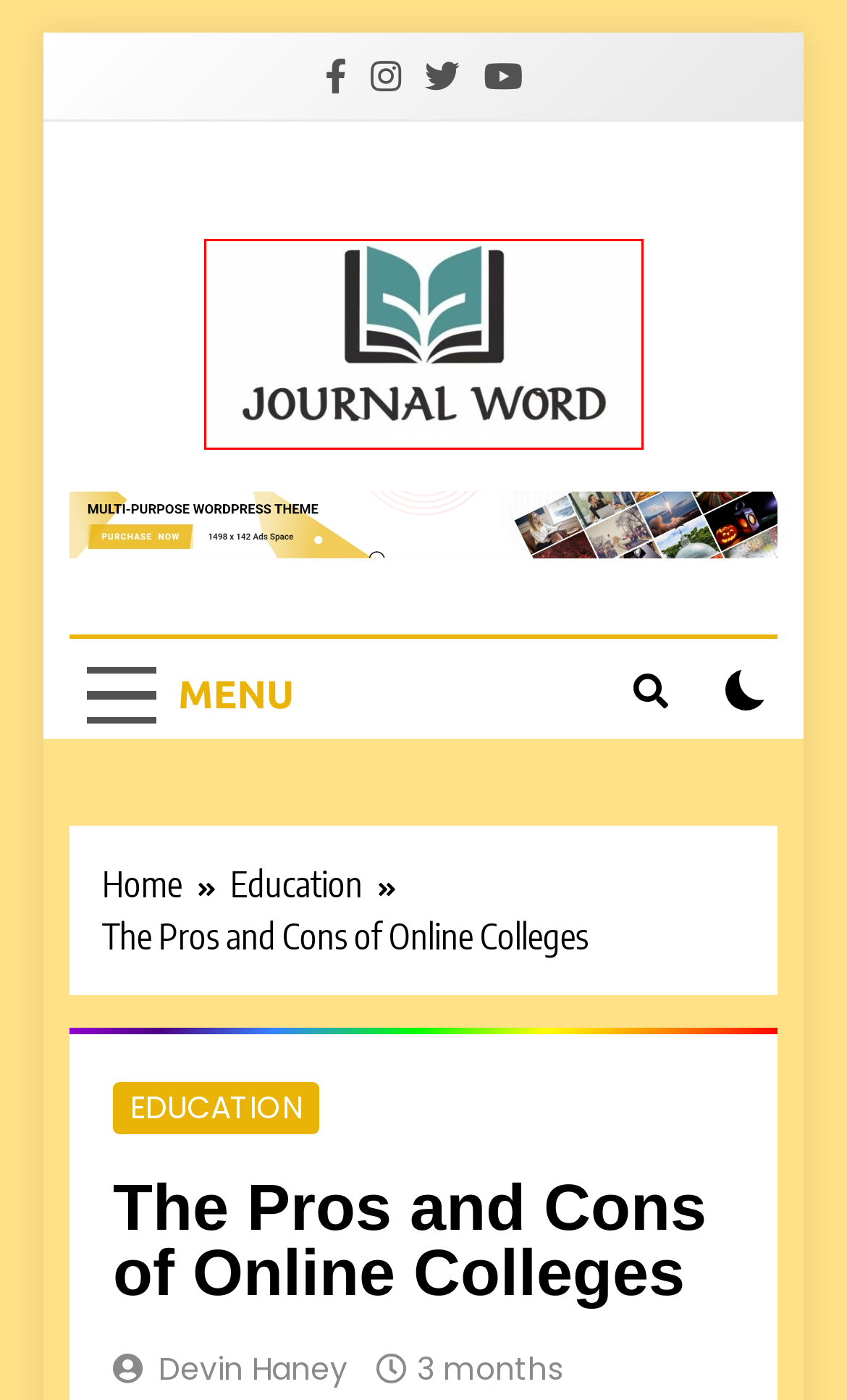Look at the screenshot of a webpage, where a red bounding box highlights an element. Select the best description that matches the new webpage after clicking the highlighted element. Here are the candidates:
A. Blog - journal Word
B. 6 Tips to Look Slimmer and Gorgeous in Salwar Kameez Suits - journal Word
C. Omar Sy Filmography - journal Word
D. journal Word -
E. Education - journal Word
F. How to Teach Numbers to a 4-Year-Old - journal Word
G. Real Estate - journal Word
H. Health - journal Word

D